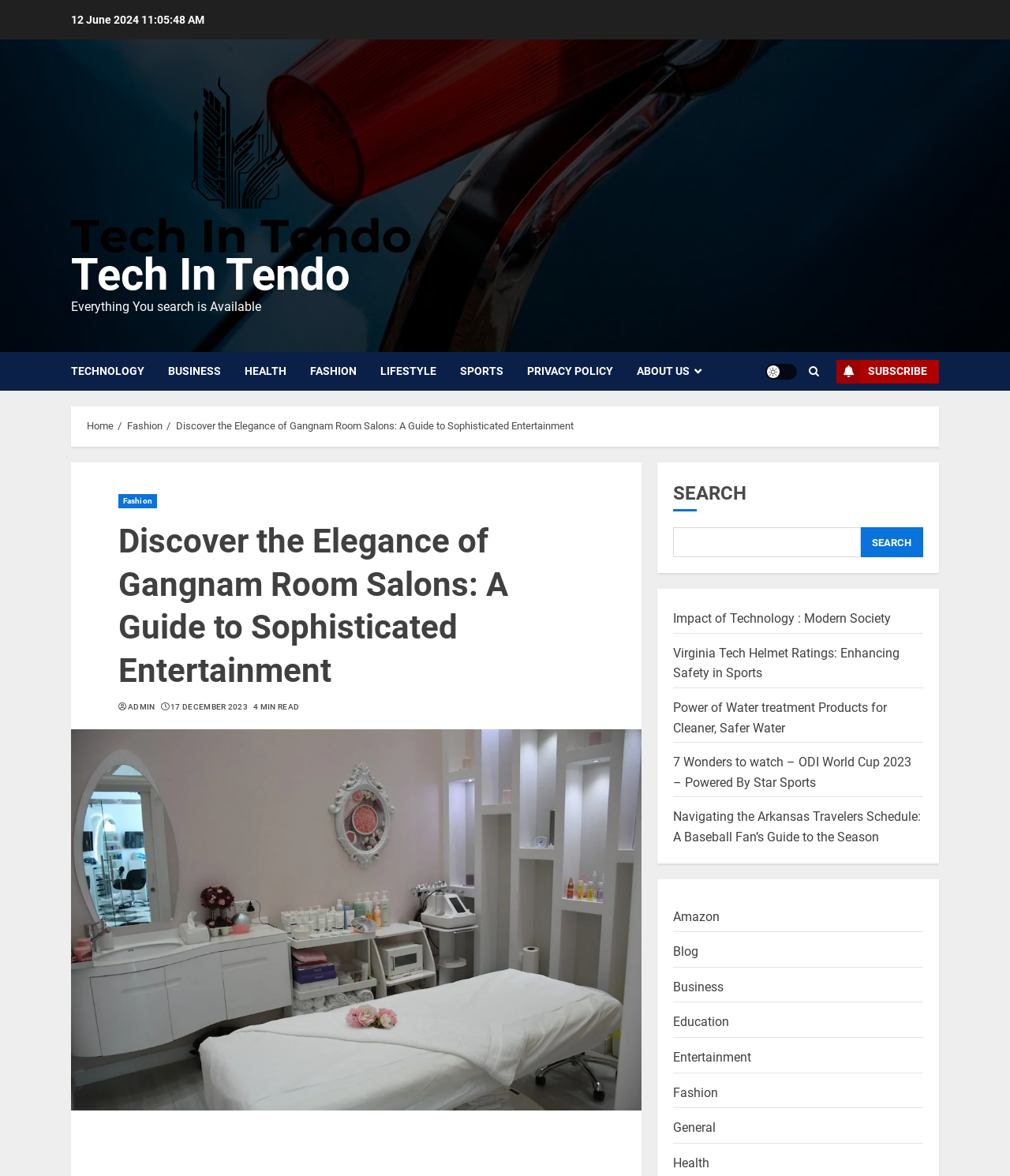Kindly determine the bounding box coordinates of the area that needs to be clicked to fulfill this instruction: "Click on the 'FASHION' link".

[0.307, 0.299, 0.377, 0.332]